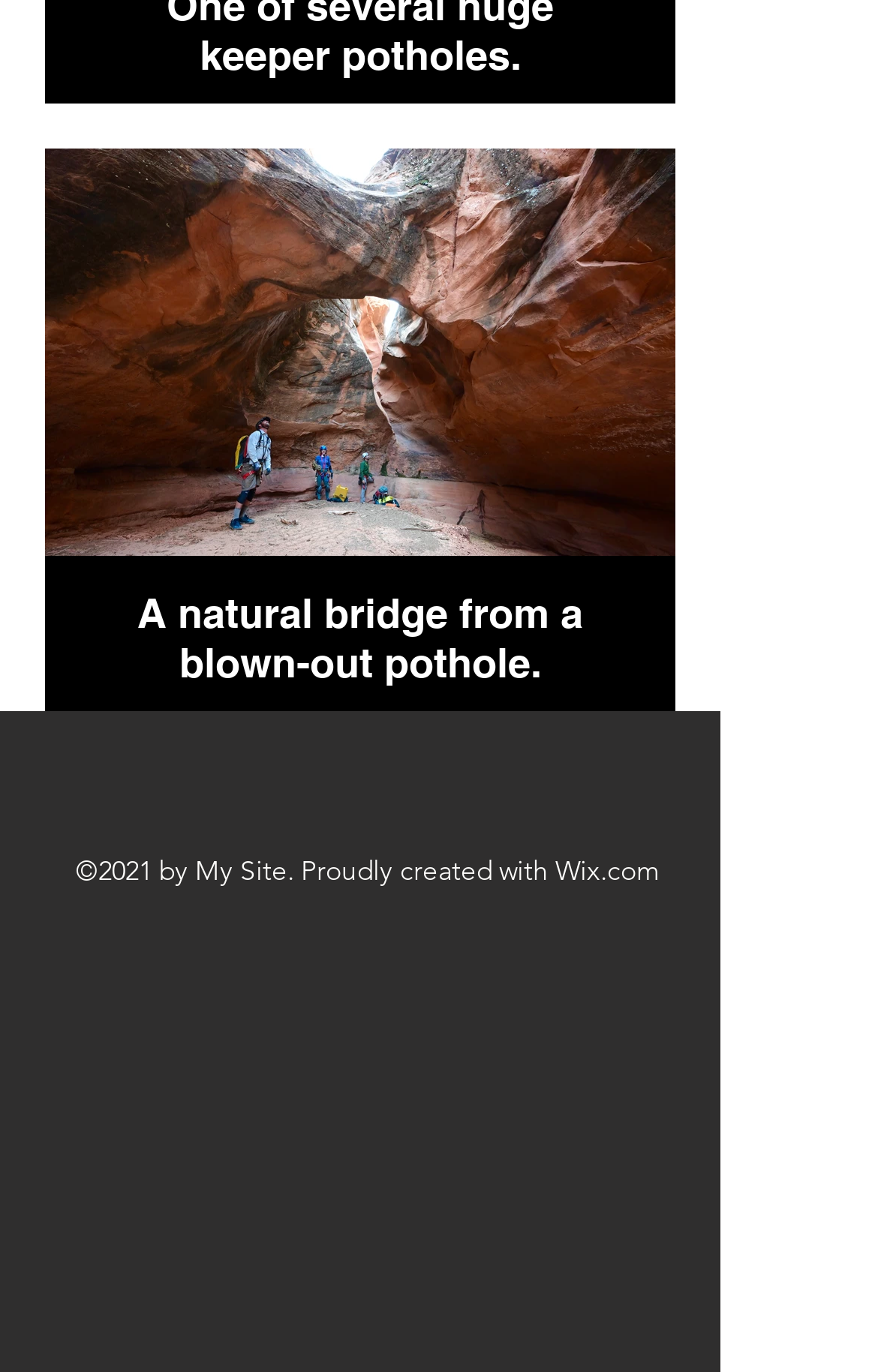What is the file format of the image?
Based on the visual, give a brief answer using one word or a short phrase.

jpeg